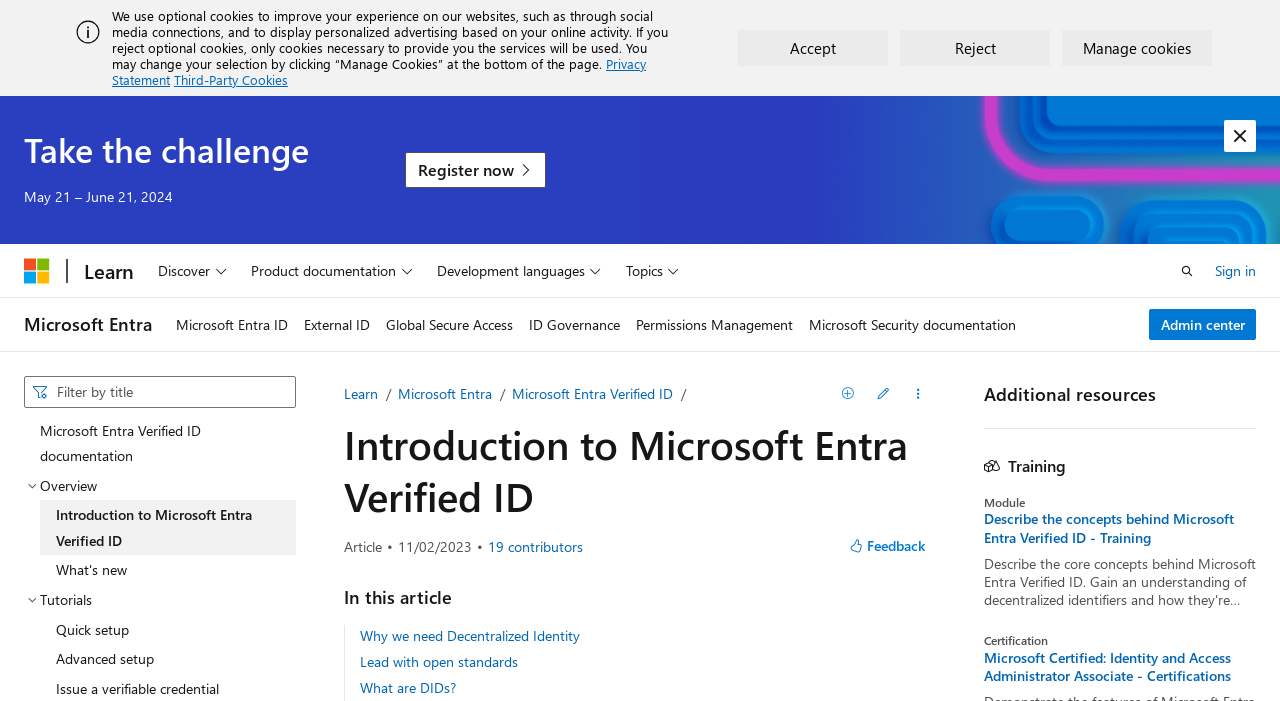Locate the bounding box coordinates of the area you need to click to fulfill this instruction: 'Create a backup file'. The coordinates must be in the form of four float numbers ranging from 0 to 1: [left, top, right, bottom].

None